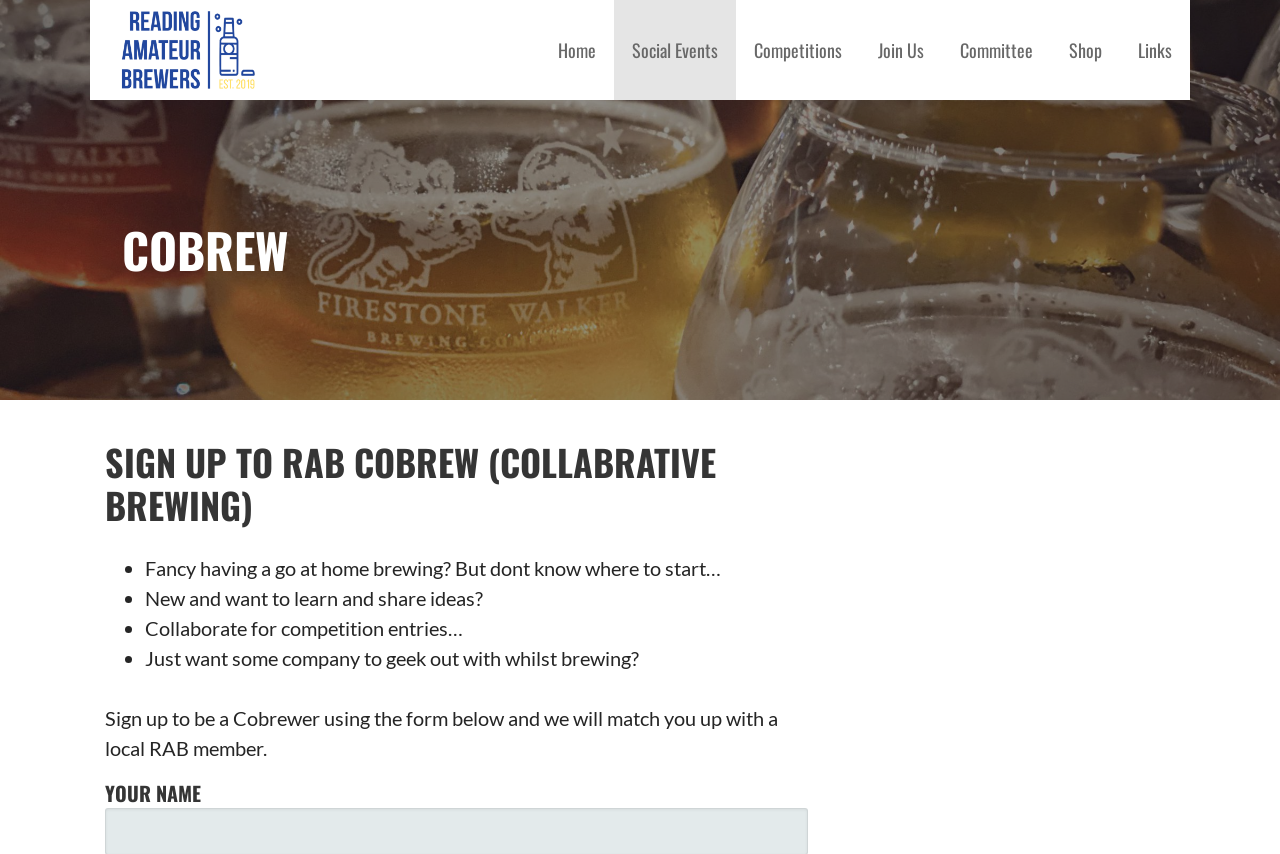Provide the bounding box coordinates of the HTML element described by the text: "Shop".

[0.821, 0.0, 0.875, 0.117]